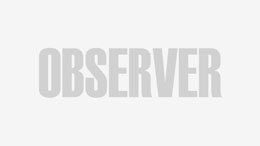Provide a single word or phrase answer to the question: 
What is the likely purpose of the header?

Placeholder or design element